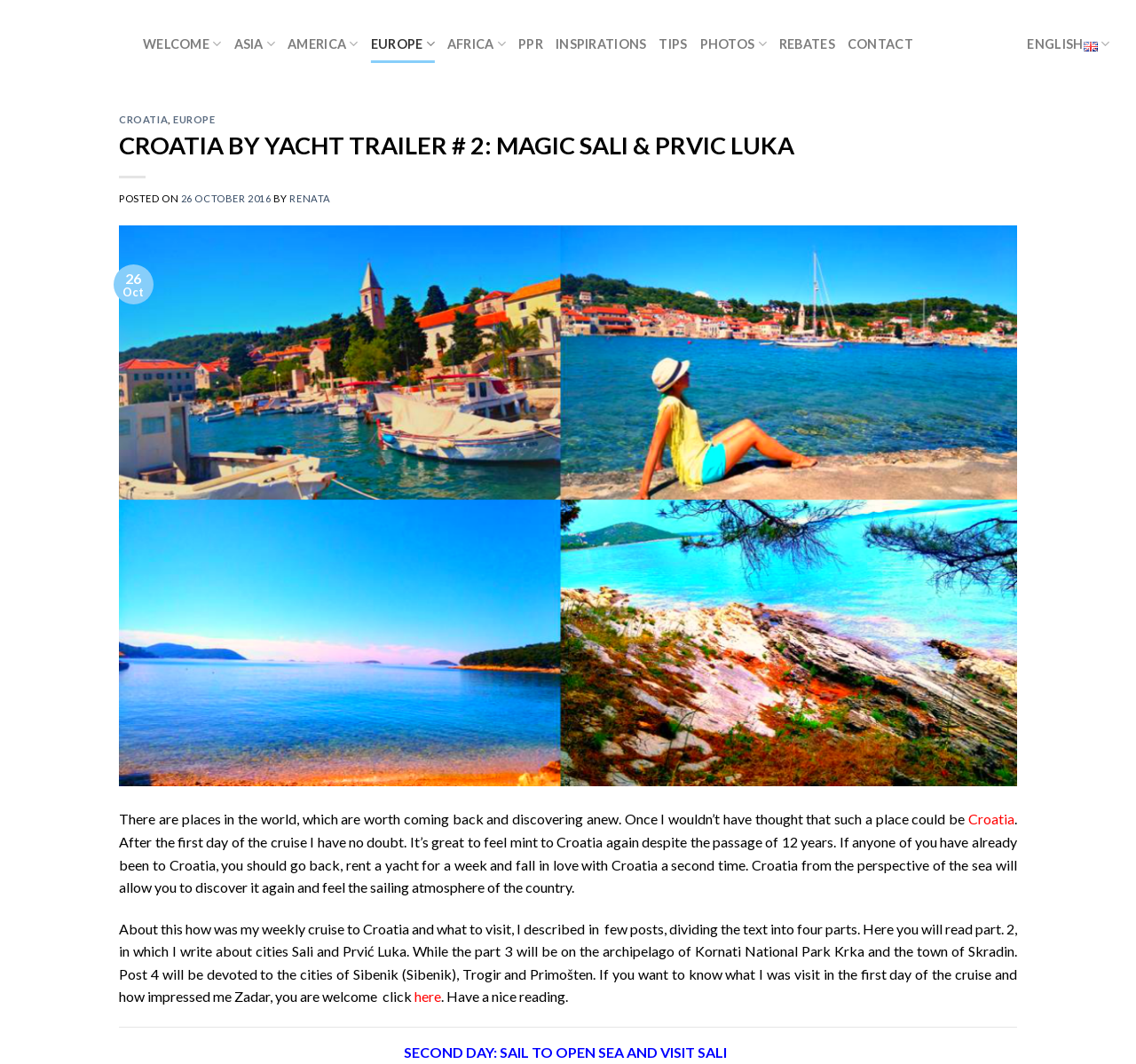Please find the bounding box coordinates of the element that you should click to achieve the following instruction: "Click on the WELCOME link". The coordinates should be presented as four float numbers between 0 and 1: [left, top, right, bottom].

[0.126, 0.023, 0.195, 0.059]